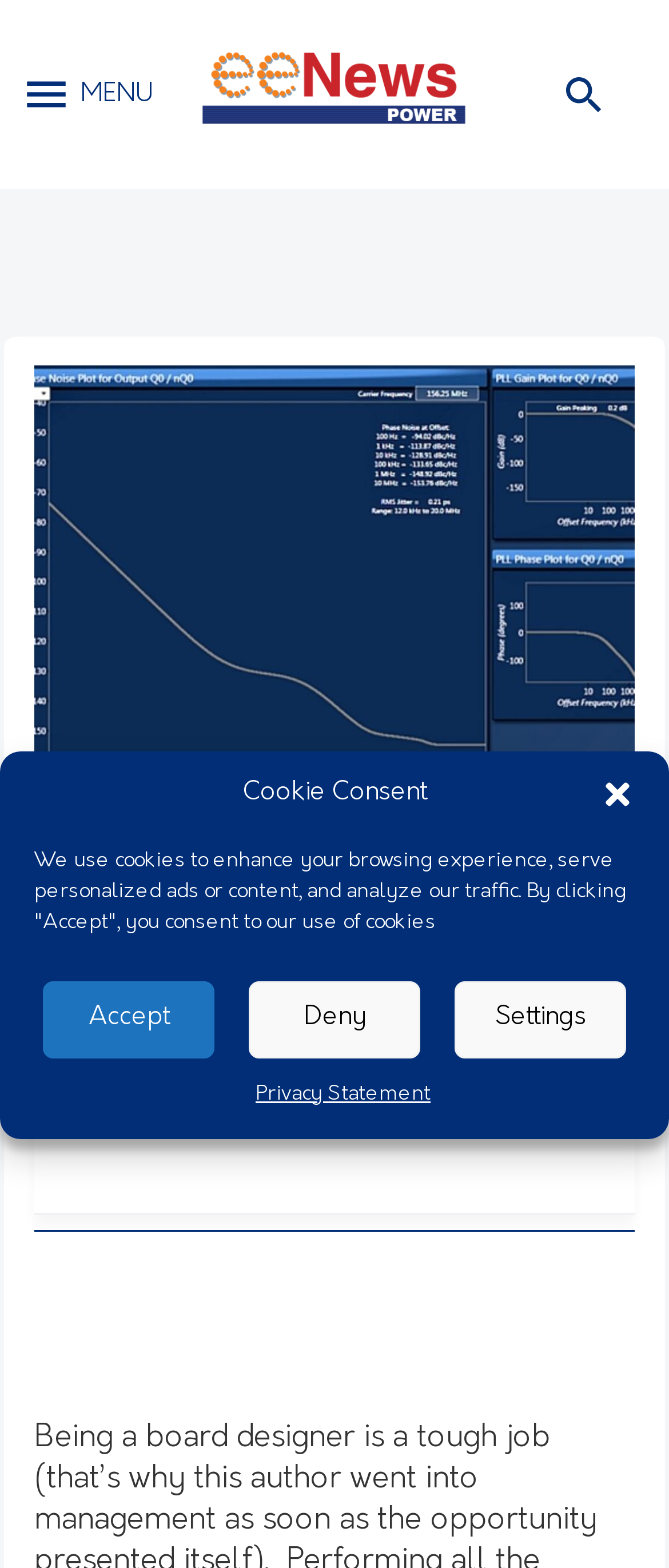Summarize the webpage with intricate details.

The webpage is focused on an article titled "Helping board designers work with high-performance timing" by Ian Dobson of IDT. At the top of the page, there is a dialog box for cookie consent, which takes up about a quarter of the screen. This dialog box contains a message about the use of cookies, with buttons to accept, deny, or adjust settings. There is also a link to a privacy statement.

Below the dialog box, there is a menu button labeled "MENU" on the top left, and a logo link on the top center. To the right of the logo, there is a small image. 

The main content of the page is an article, which is headed by a large image that spans almost the entire width of the page. The article title, "Helping board designers work with high-performance timing", is displayed prominently above the image. Below the image, there are three lines of text: "Technology News", a separator character "|", and the date "November 4, 2013". The author of the article, "eeNews Europe", is credited below the date.

A horizontal separator line divides the article from the rest of the page.